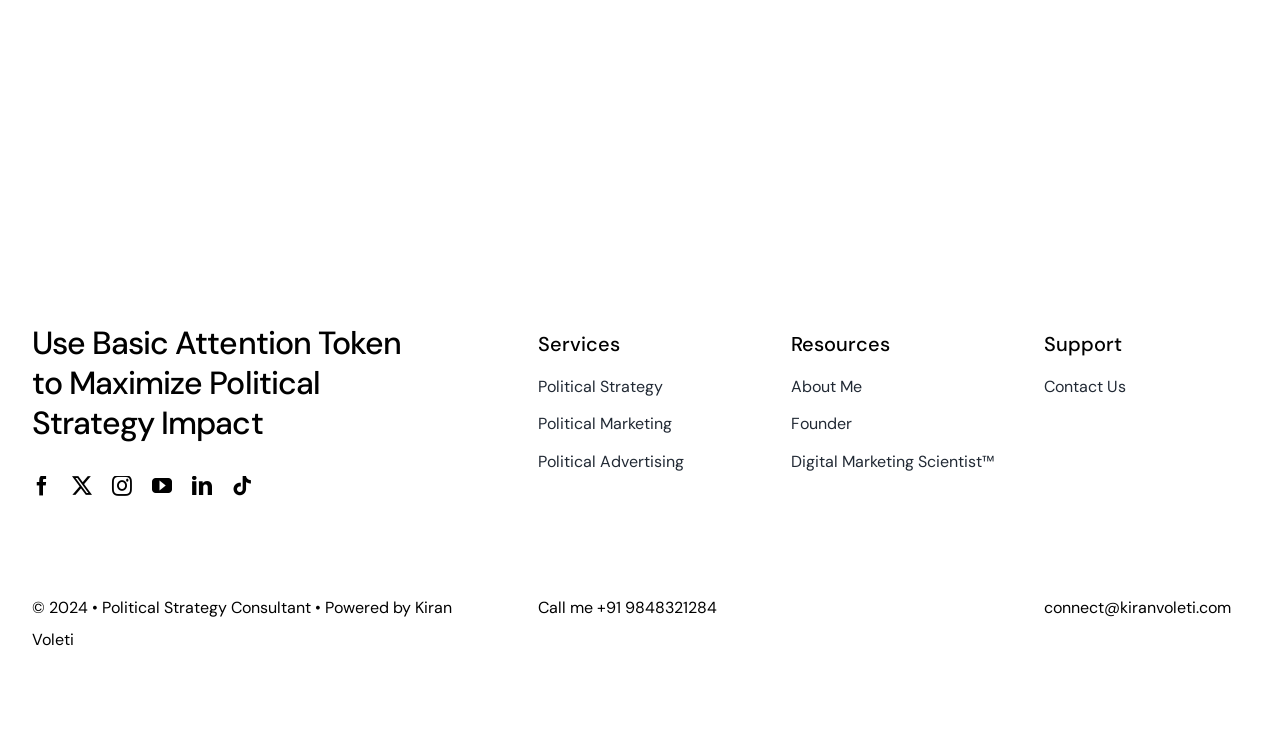Show the bounding box coordinates of the element that should be clicked to complete the task: "Follow the consultant on Facebook".

[0.025, 0.64, 0.041, 0.667]